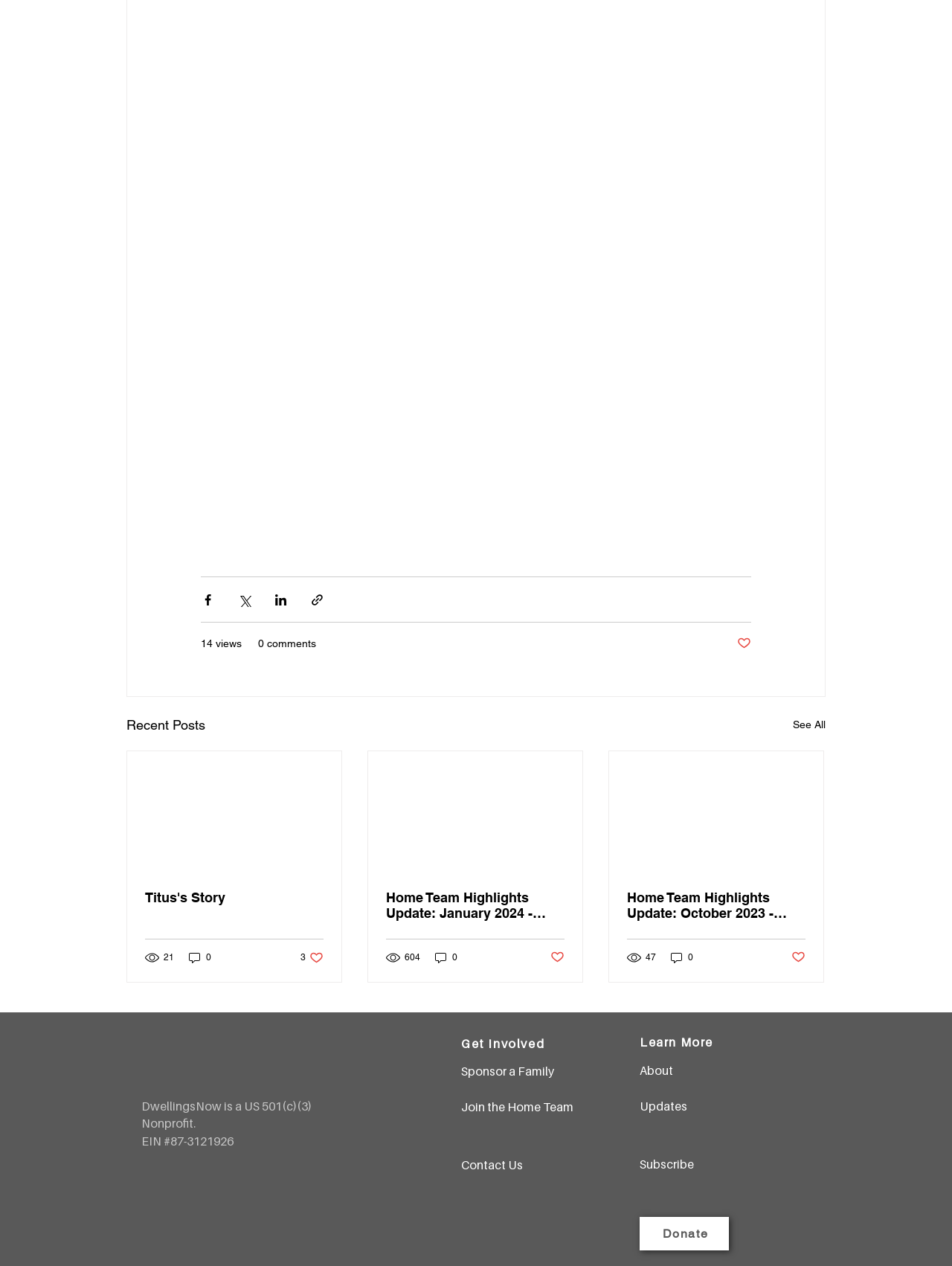What type of organization is DwellingsNow?
Refer to the image and respond with a one-word or short-phrase answer.

501(c)(3) Nonprofit